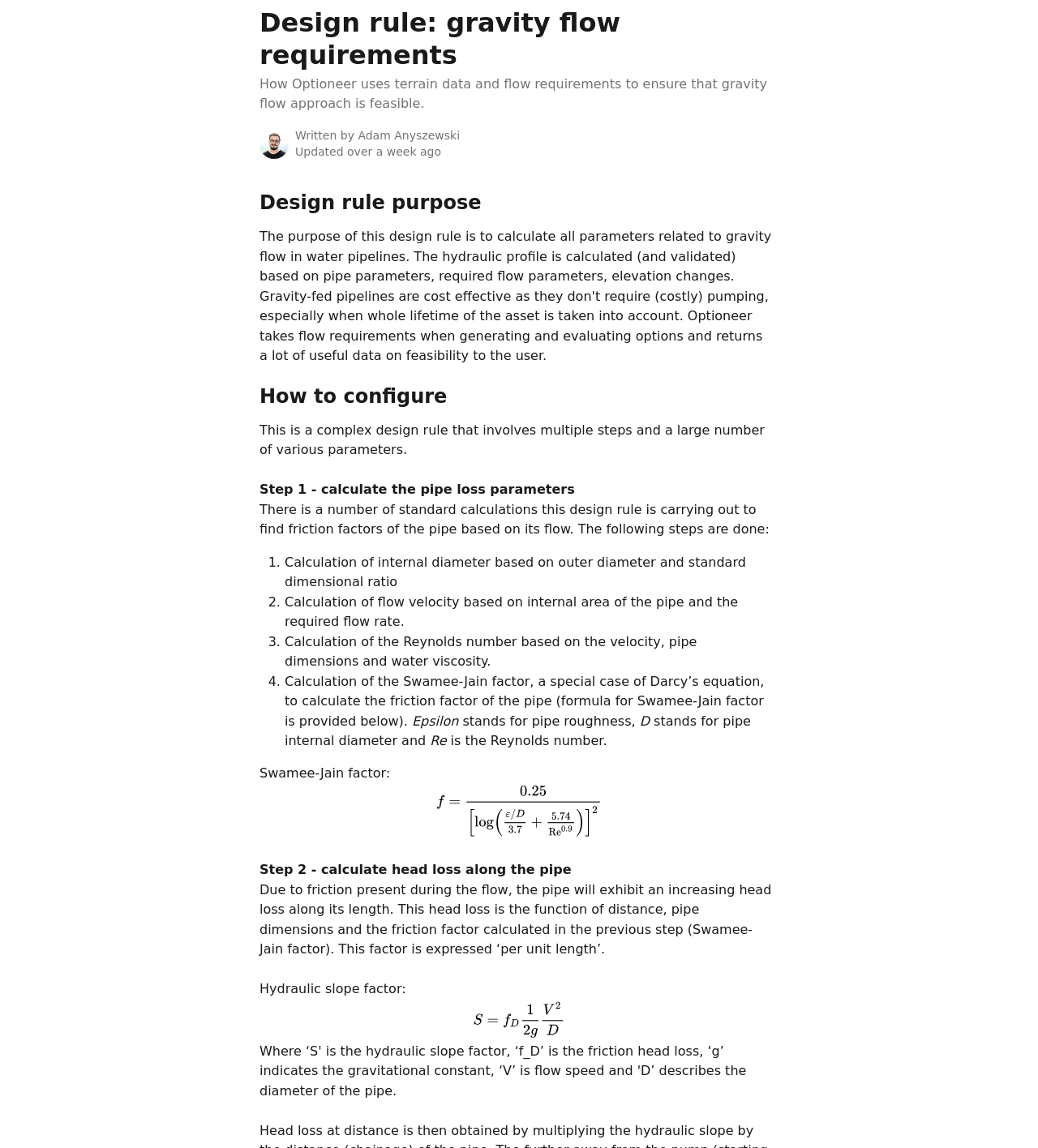Answer this question in one word or a short phrase: What is calculated in Step 1?

Pipe loss parameters